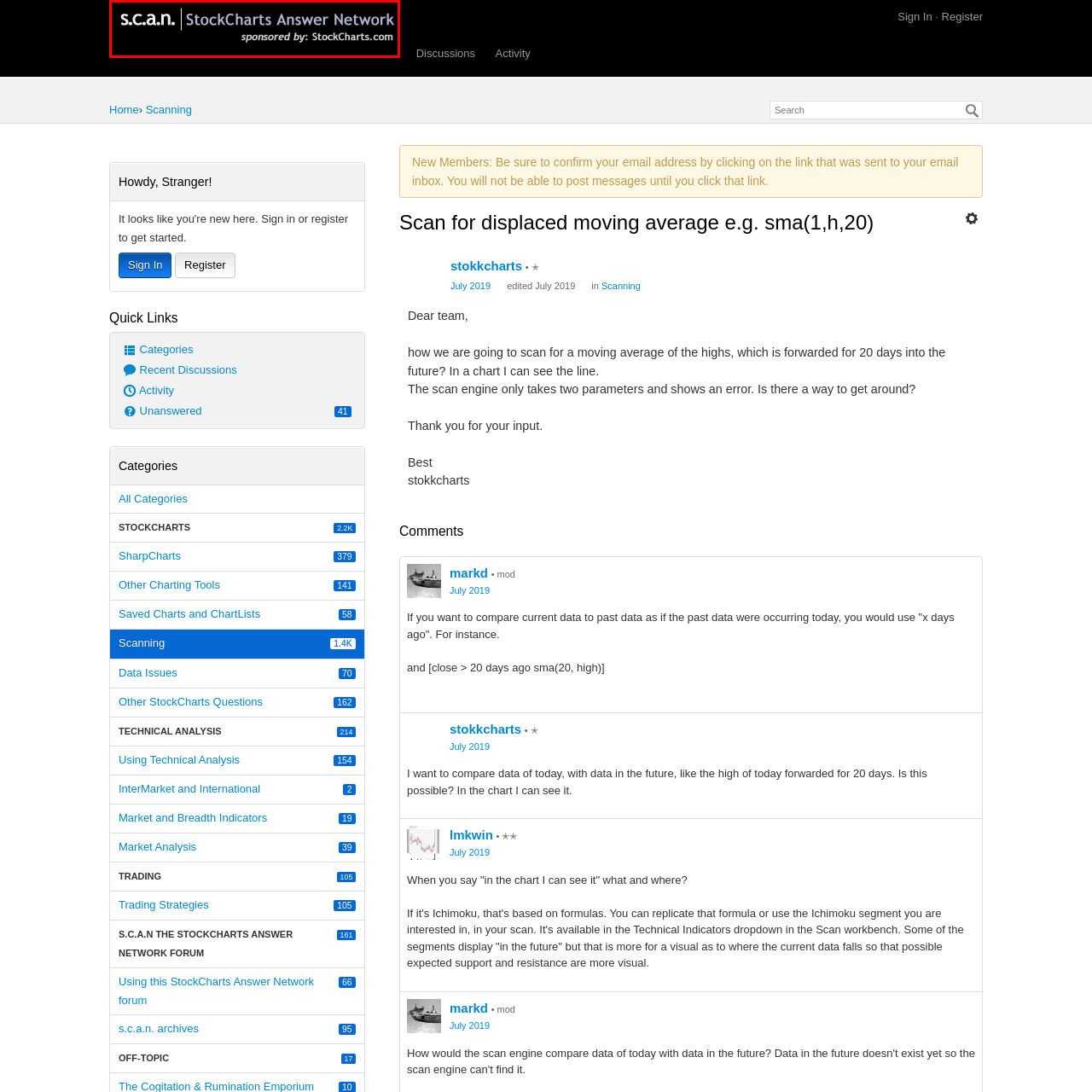Write a comprehensive caption detailing the image within the red boundary.

The image features the logo of the StockCharts Answer Network (s.c.a.n.), showcasing its branding in a sleek, minimalistic style. The logo prominently displays "s.c.a.n." in a modern font, highlighting its role as a platform for stock market discussions and queries. Beneath the main logo, the text "StockCharts Answer Network" is presented, reinforcing the community-oriented aspect of the site. The phrase "sponsored by: StockCharts.com" indicates the support and affiliation with the well-known stock charting platform, suggesting a reliable resource for financial insights and trading strategies. This design effectively conveys a professional yet approachable vibe, characteristic of financial discussion forums.